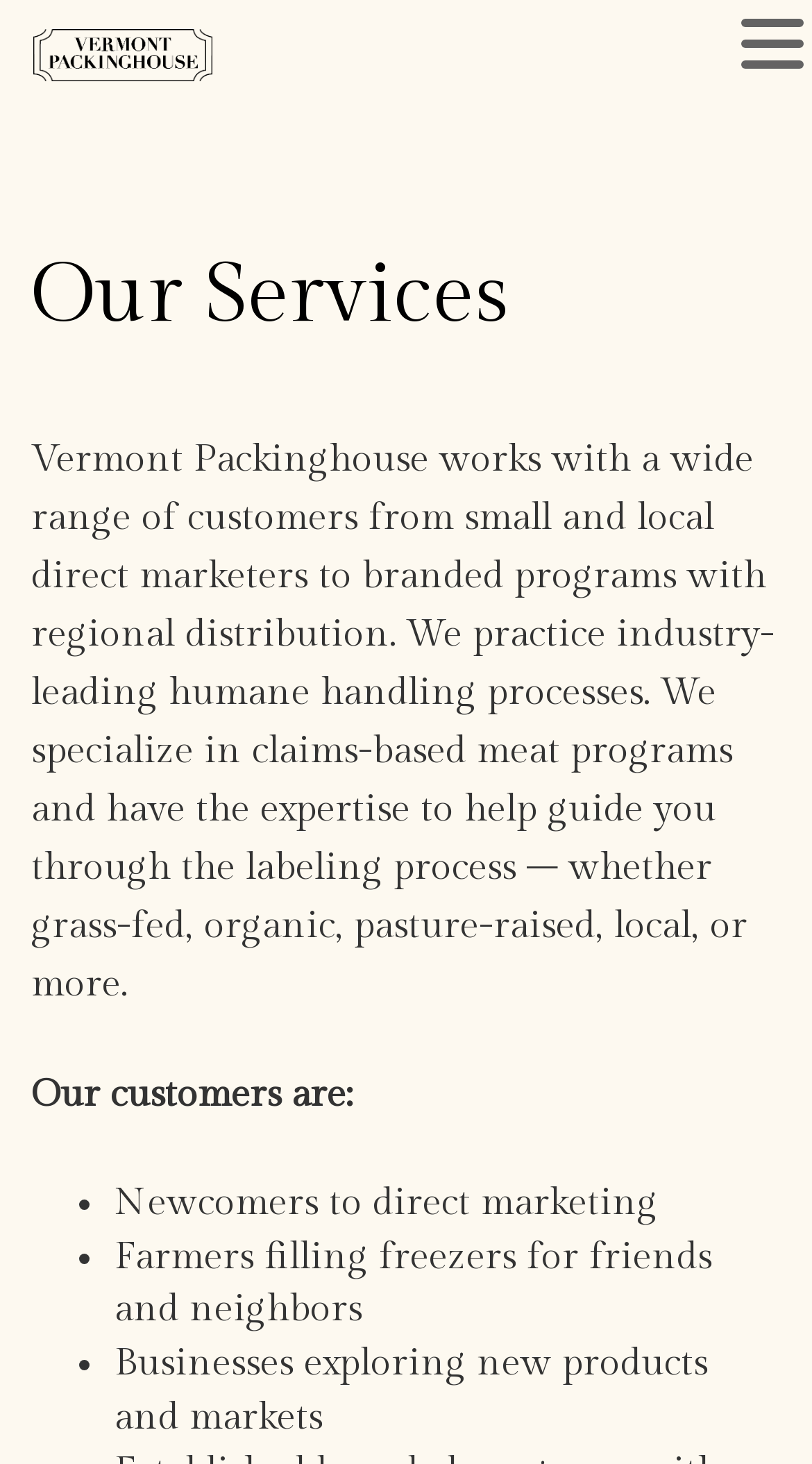What is Vermont Packing House specialized in?
Please answer the question with a single word or phrase, referencing the image.

Claims-based meat programs